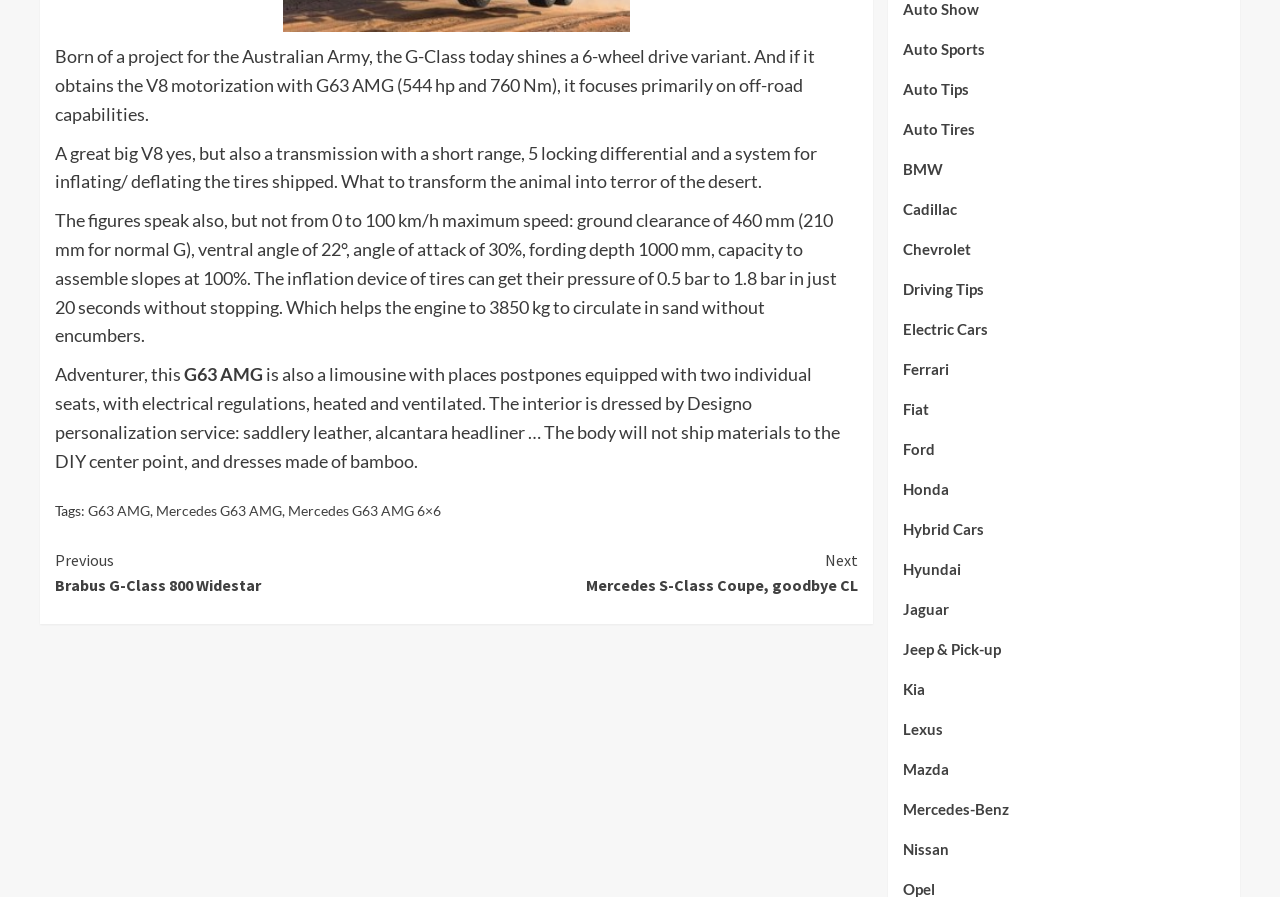Given the description: "Mercedes G63 AMG", determine the bounding box coordinates of the UI element. The coordinates should be formatted as four float numbers between 0 and 1, [left, top, right, bottom].

[0.122, 0.56, 0.22, 0.579]